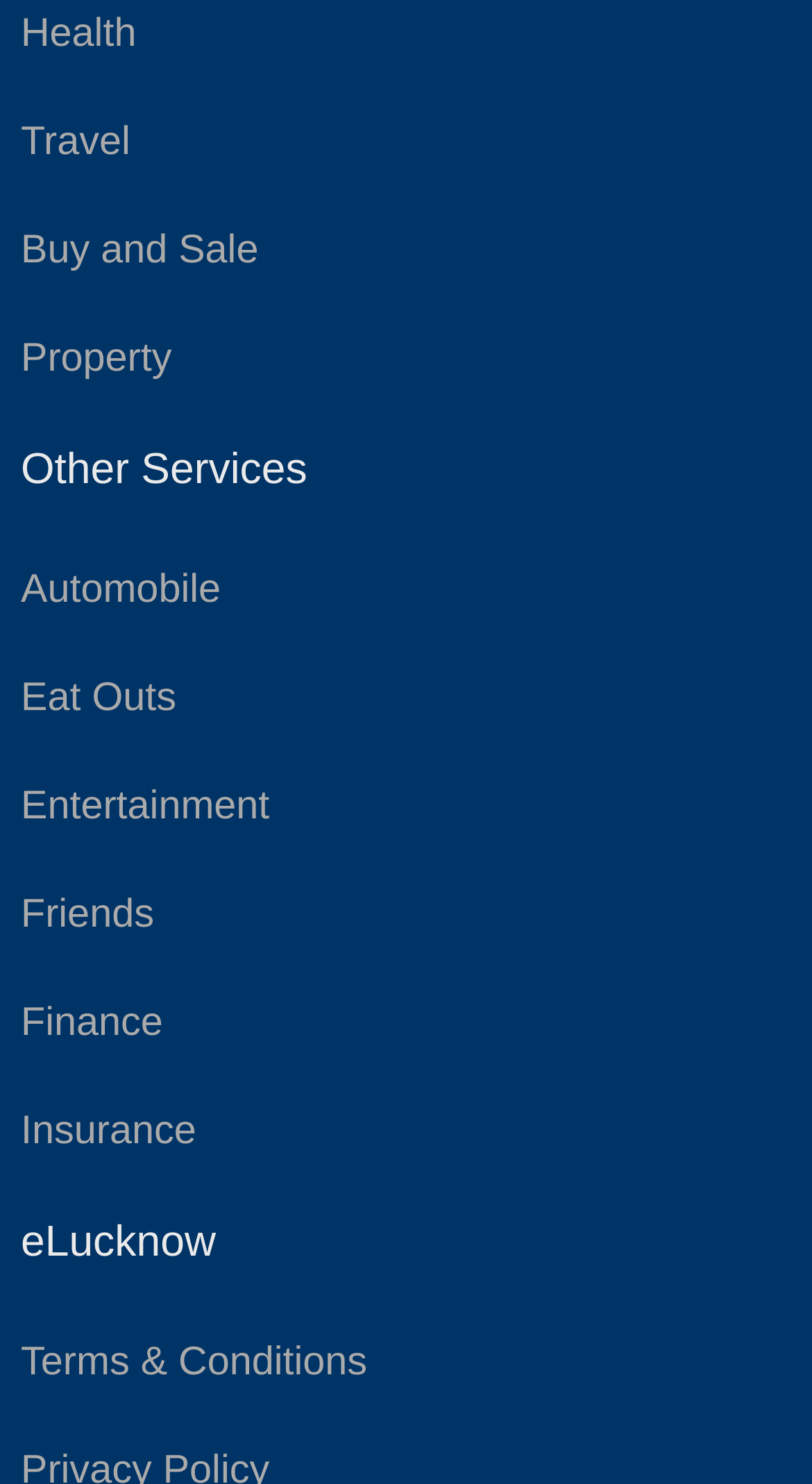Extract the bounding box coordinates of the UI element described: "Friends". Provide the coordinates in the format [left, top, right, bottom] with values ranging from 0 to 1.

[0.026, 0.595, 0.974, 0.64]